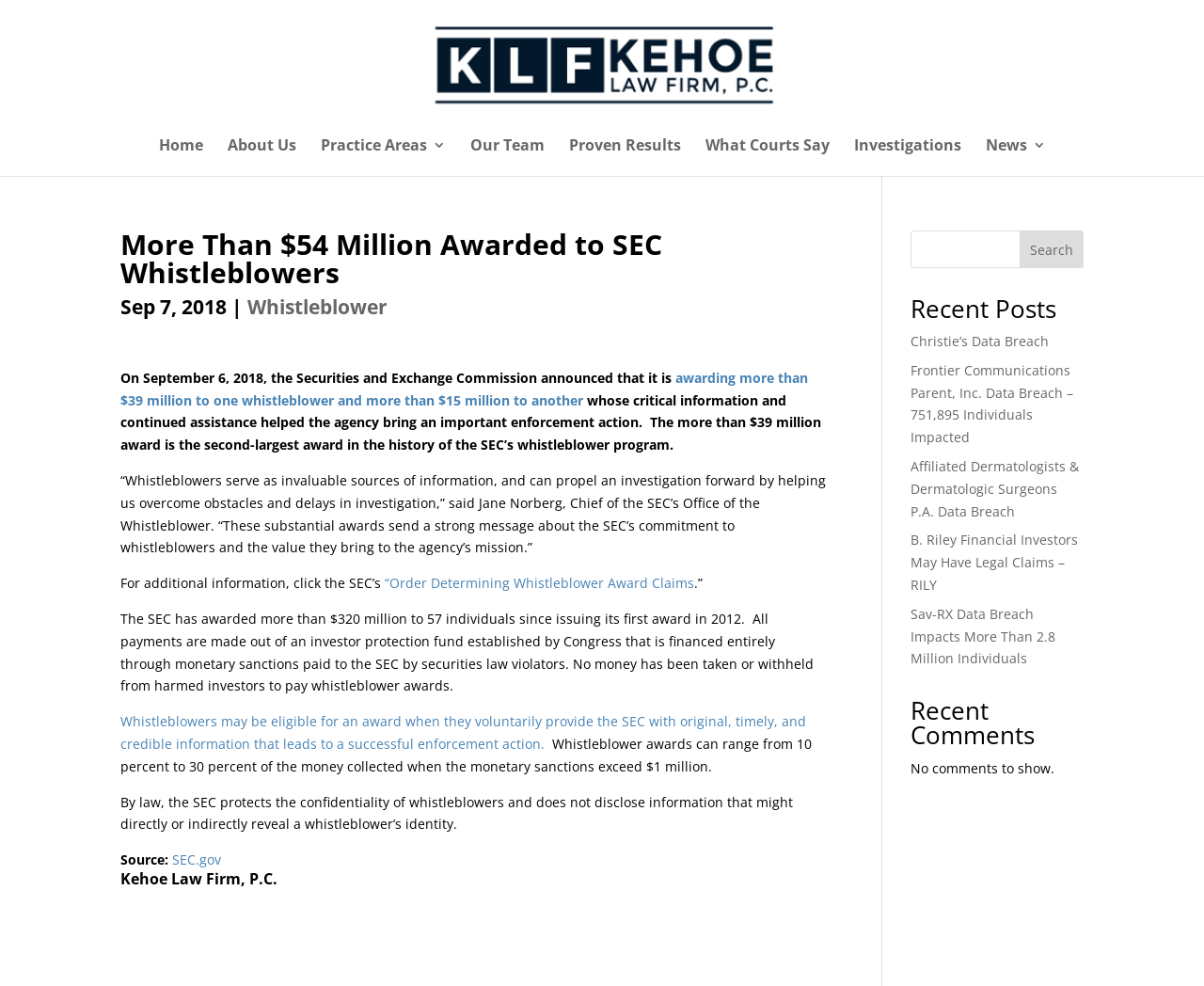Answer the question briefly using a single word or phrase: 
How much money has the SEC awarded to whistleblowers?

More than $320 million